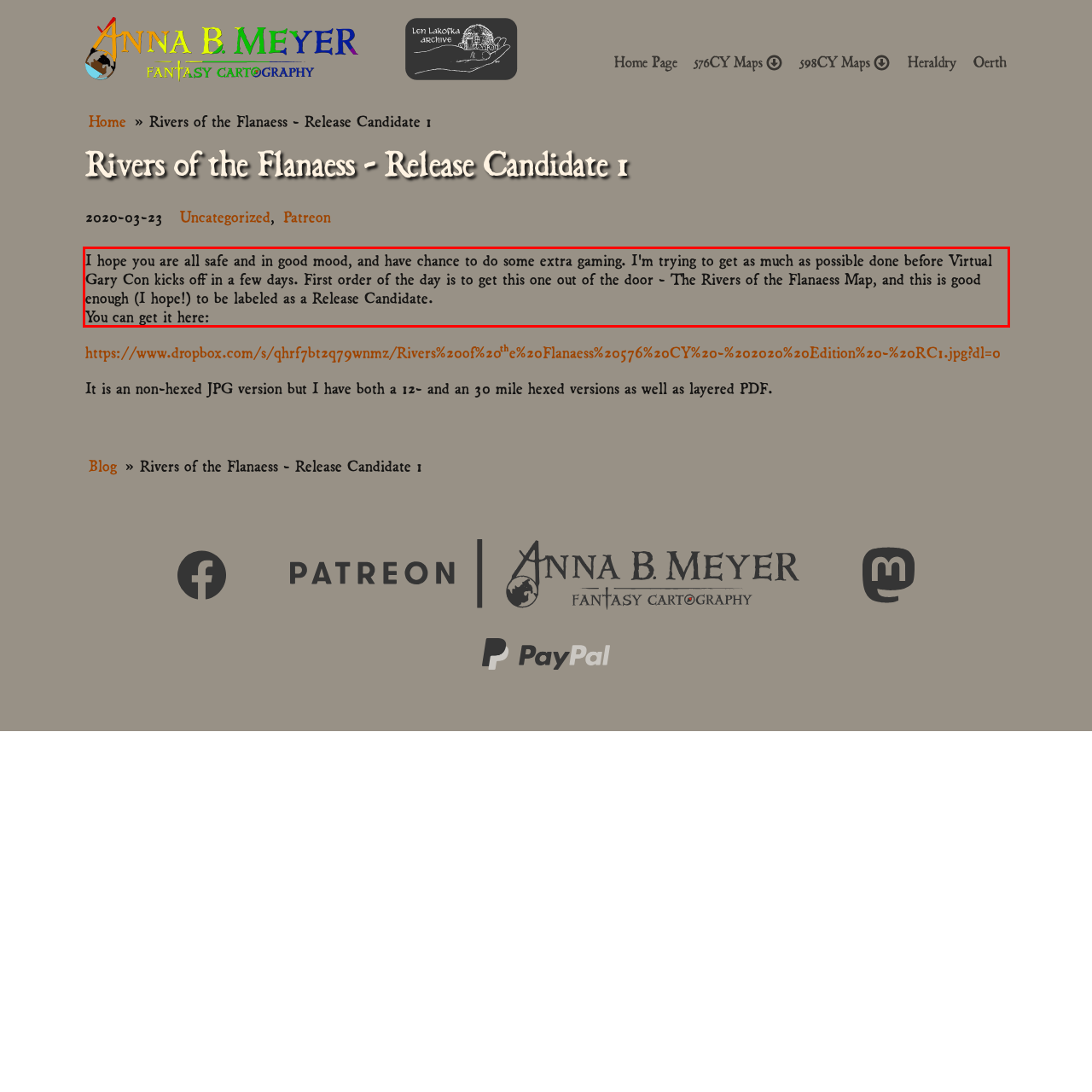Using the provided screenshot of a webpage, recognize and generate the text found within the red rectangle bounding box.

I hope you are all safe and in good mood, and have chance to do some extra gaming. I'm trying to get as much as possible done before Virtual Gary Con kicks off in a few days. First order of the day is to get this one out of the door - The Rivers of the Flanaess Map, and this is good enough (I hope!) to be labeled as a Release Candidate. You can get it here: